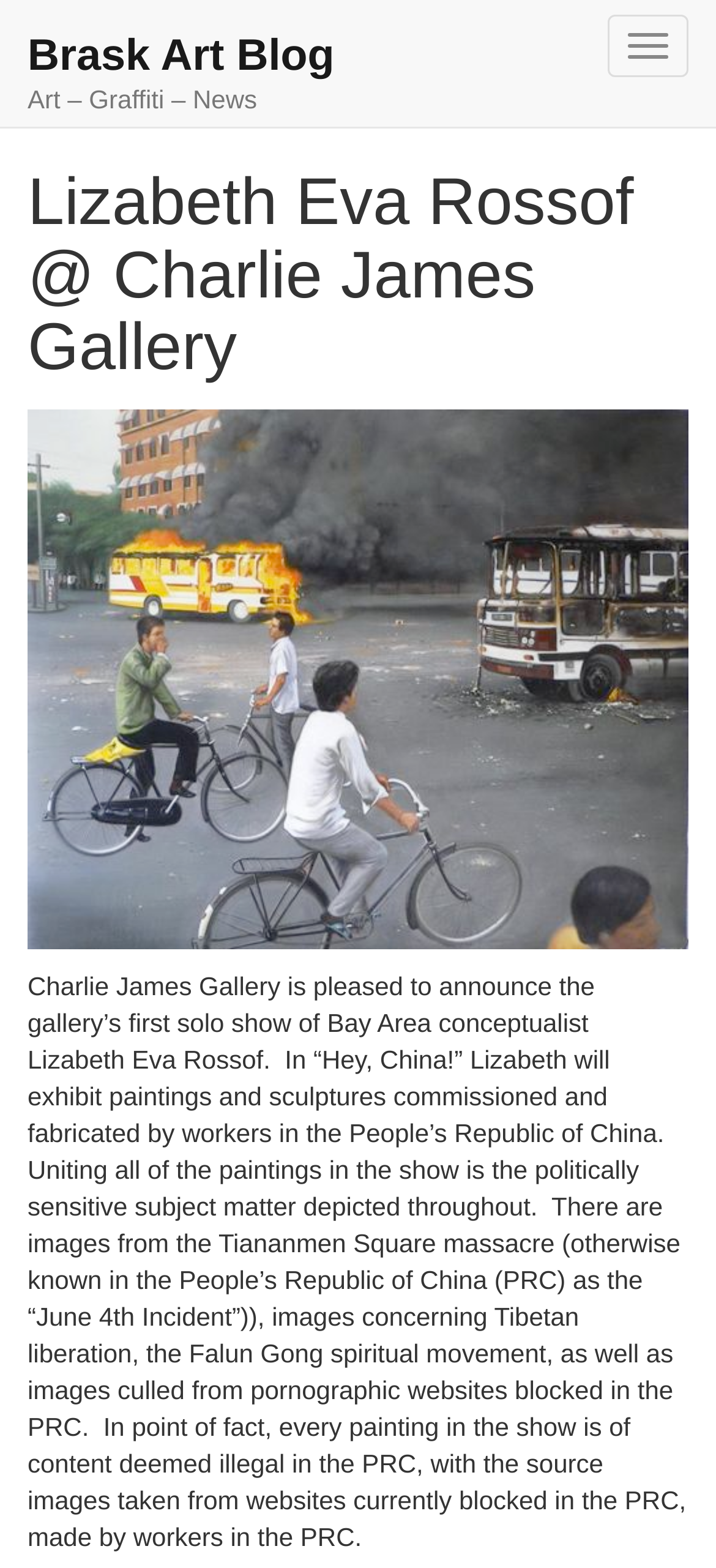Using the element description: "Brask Art Blog", determine the bounding box coordinates. The coordinates should be in the format [left, top, right, bottom], with values between 0 and 1.

[0.038, 0.02, 0.467, 0.052]